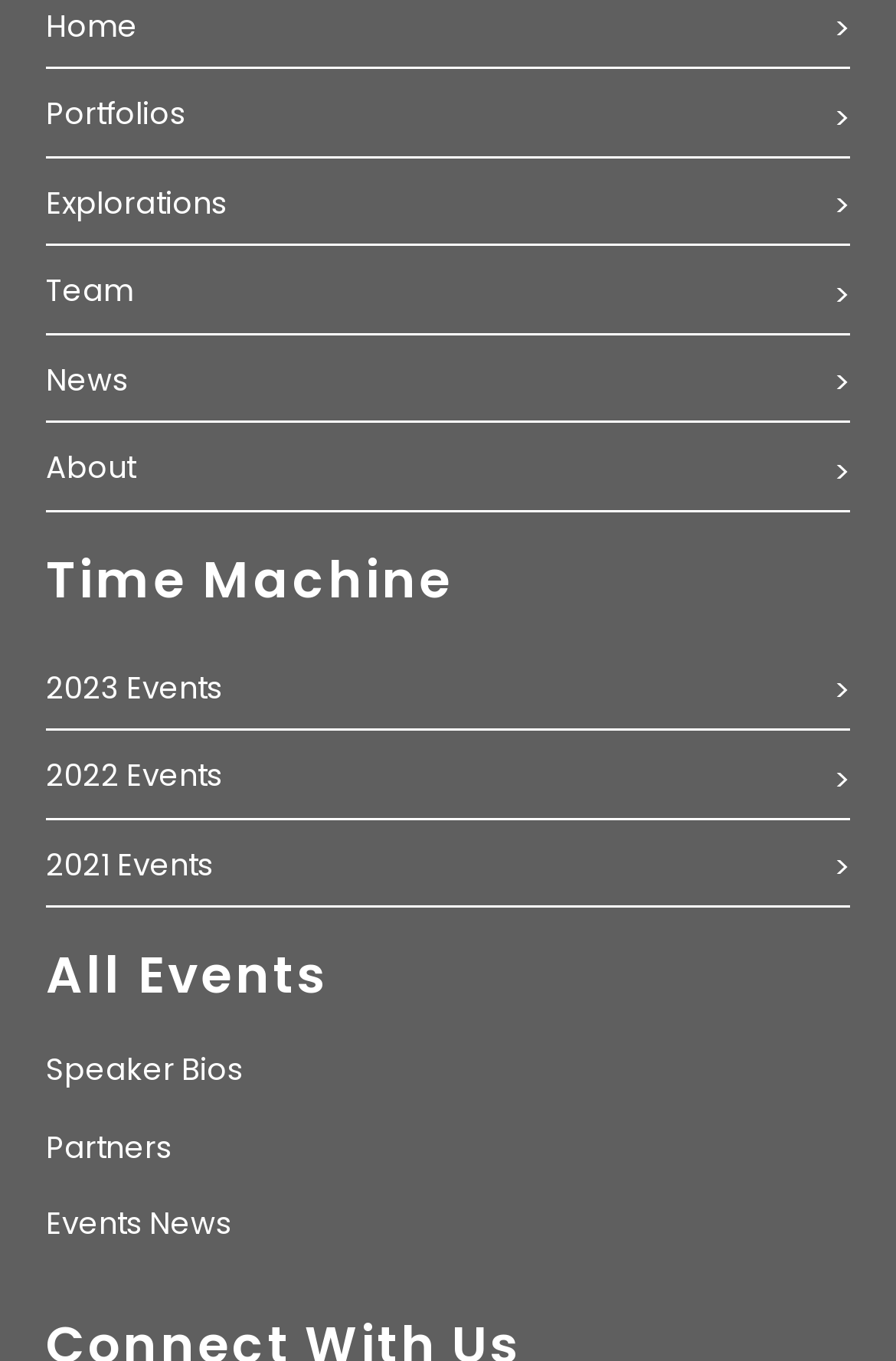How many links are in the 'All Events' section?
Based on the content of the image, thoroughly explain and answer the question.

In the 'All Events' section, I count 4 links: 'Speaker Bios', 'Partners', 'Events News', and an unnamed link, which indicates that there are 4 links in this section.